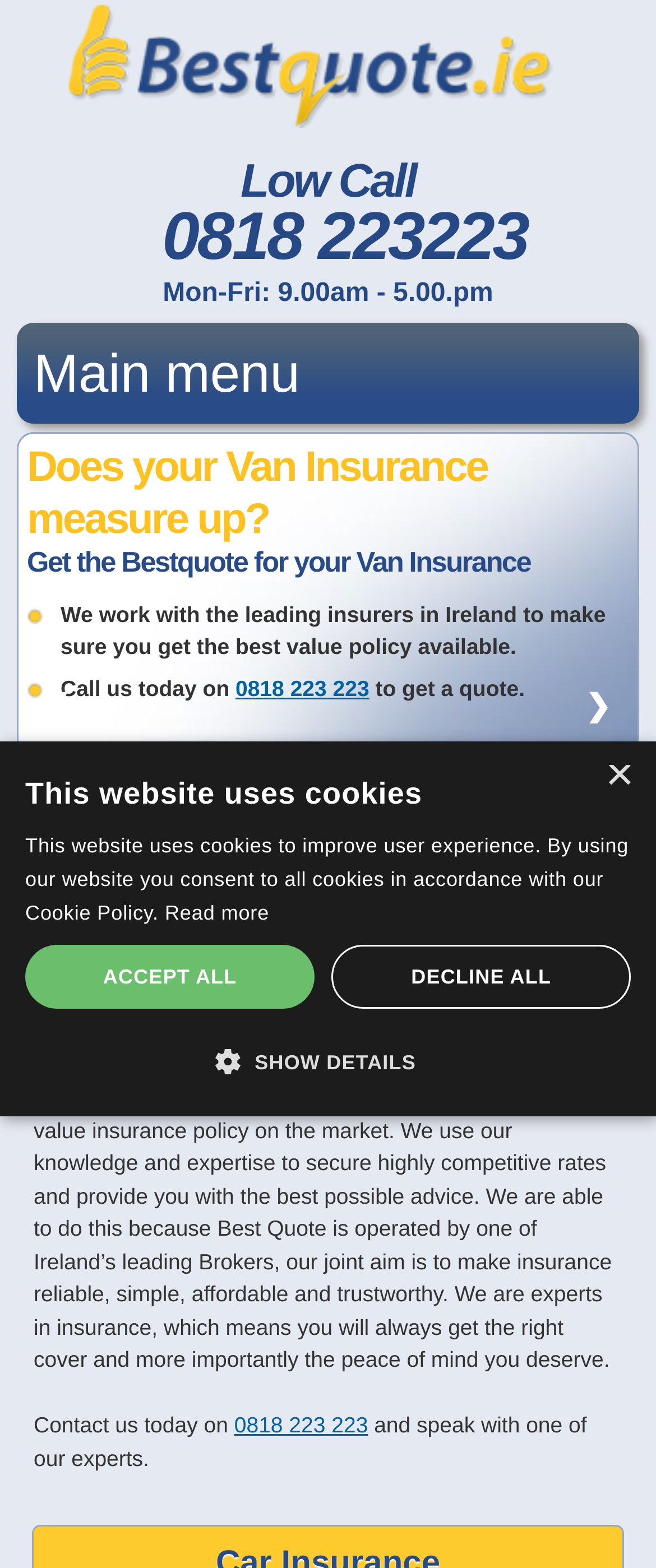Reply to the question with a brief word or phrase: What types of insurance does Best Quote offer?

Car, home, and van